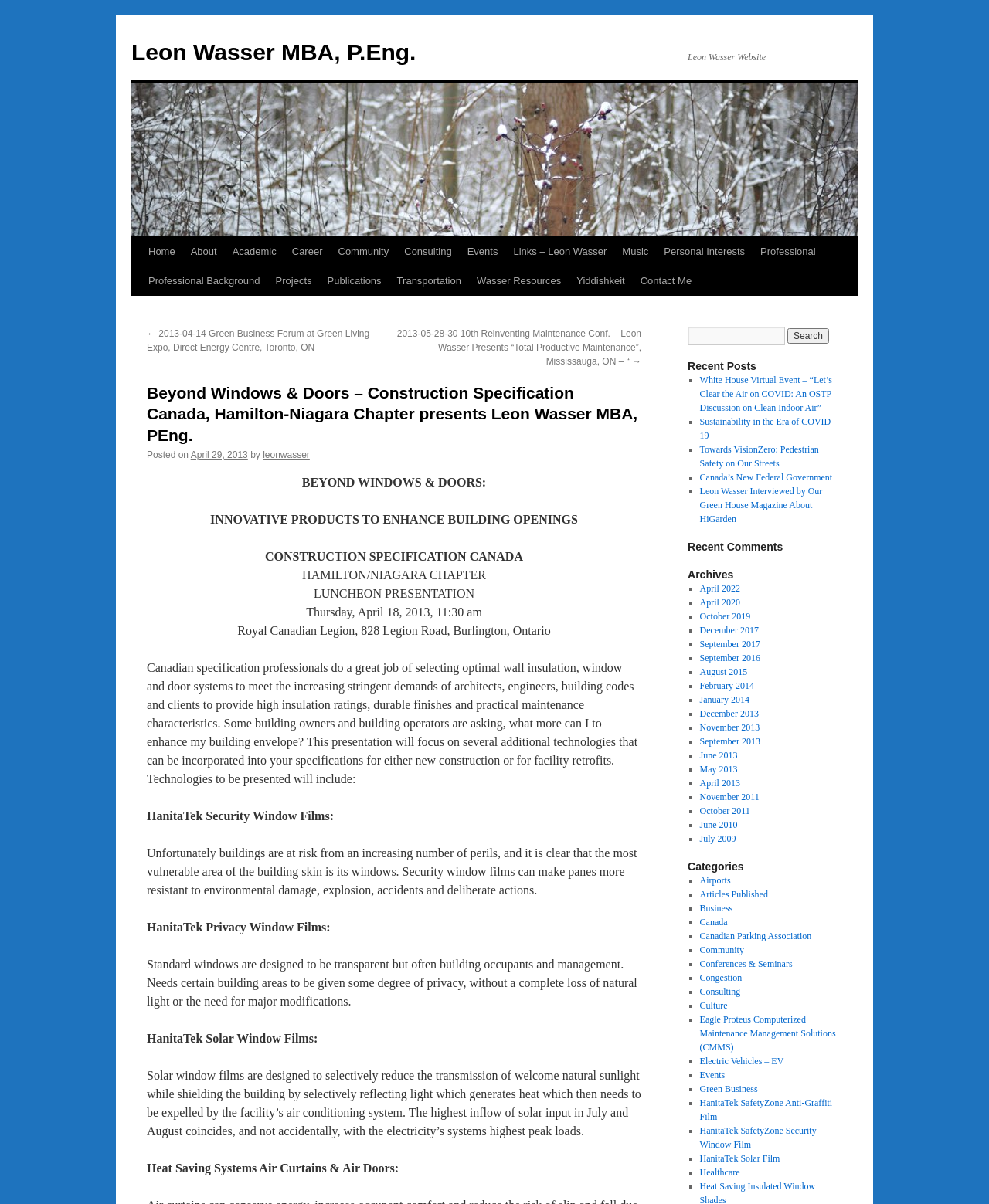Provide the bounding box coordinates for the area that should be clicked to complete the instruction: "View recent posts".

[0.695, 0.298, 0.852, 0.31]